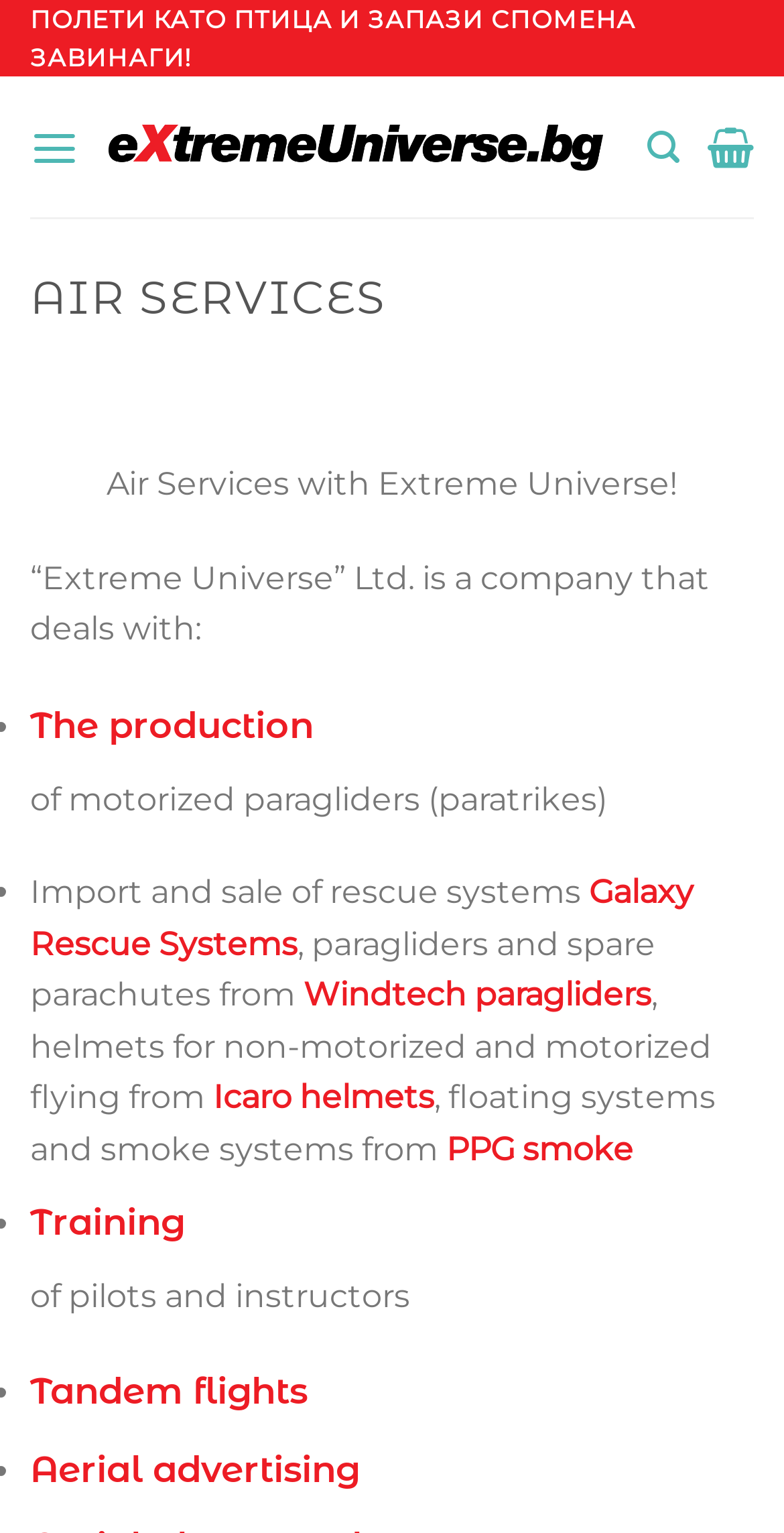What is the purpose of the 'Training' section on the webpage?
Please look at the screenshot and answer using one word or phrase.

Training of pilots and instructors